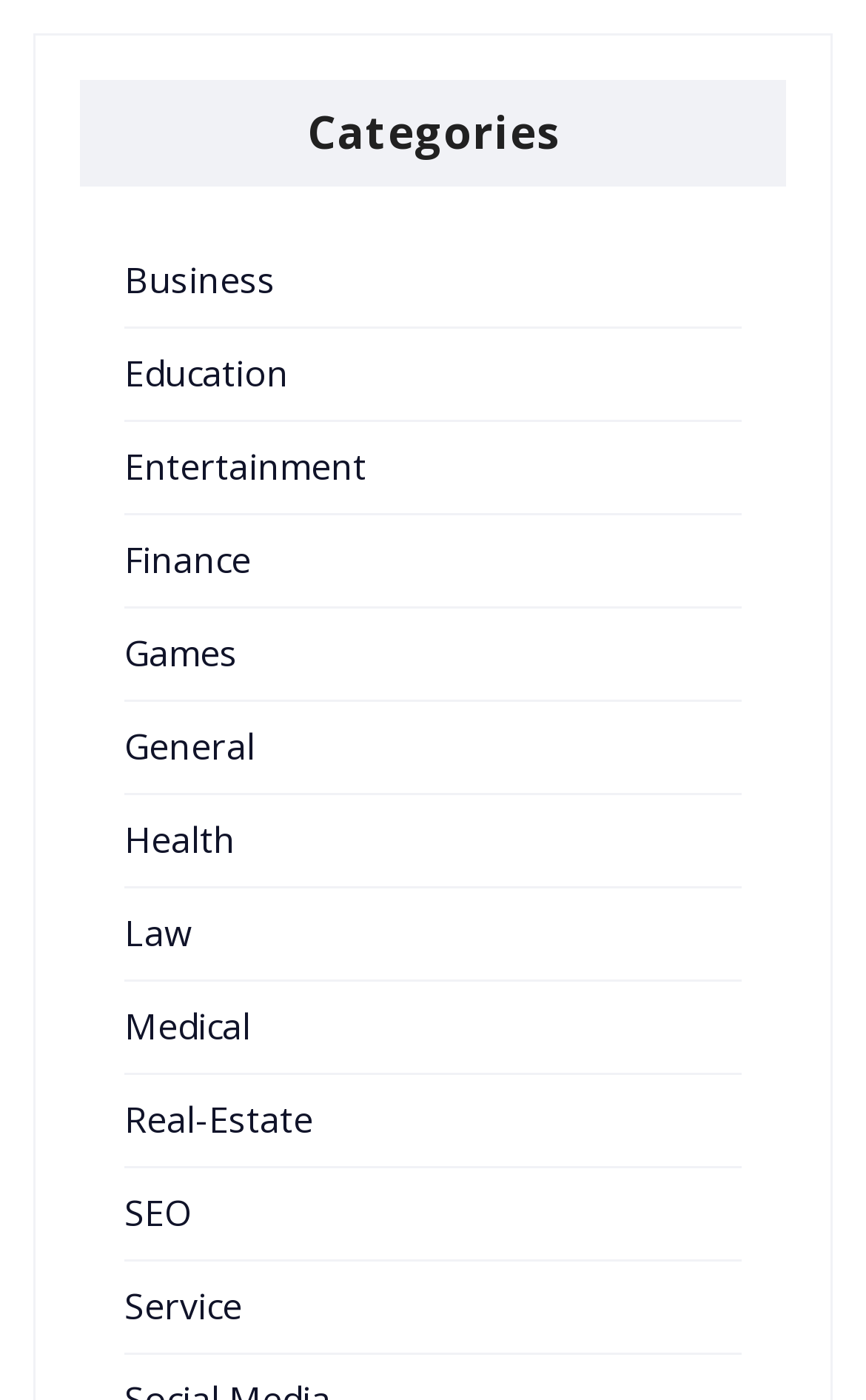Please identify the bounding box coordinates of the clickable region that I should interact with to perform the following instruction: "Select Education link". The coordinates should be expressed as four float numbers between 0 and 1, i.e., [left, top, right, bottom].

[0.144, 0.249, 0.333, 0.284]